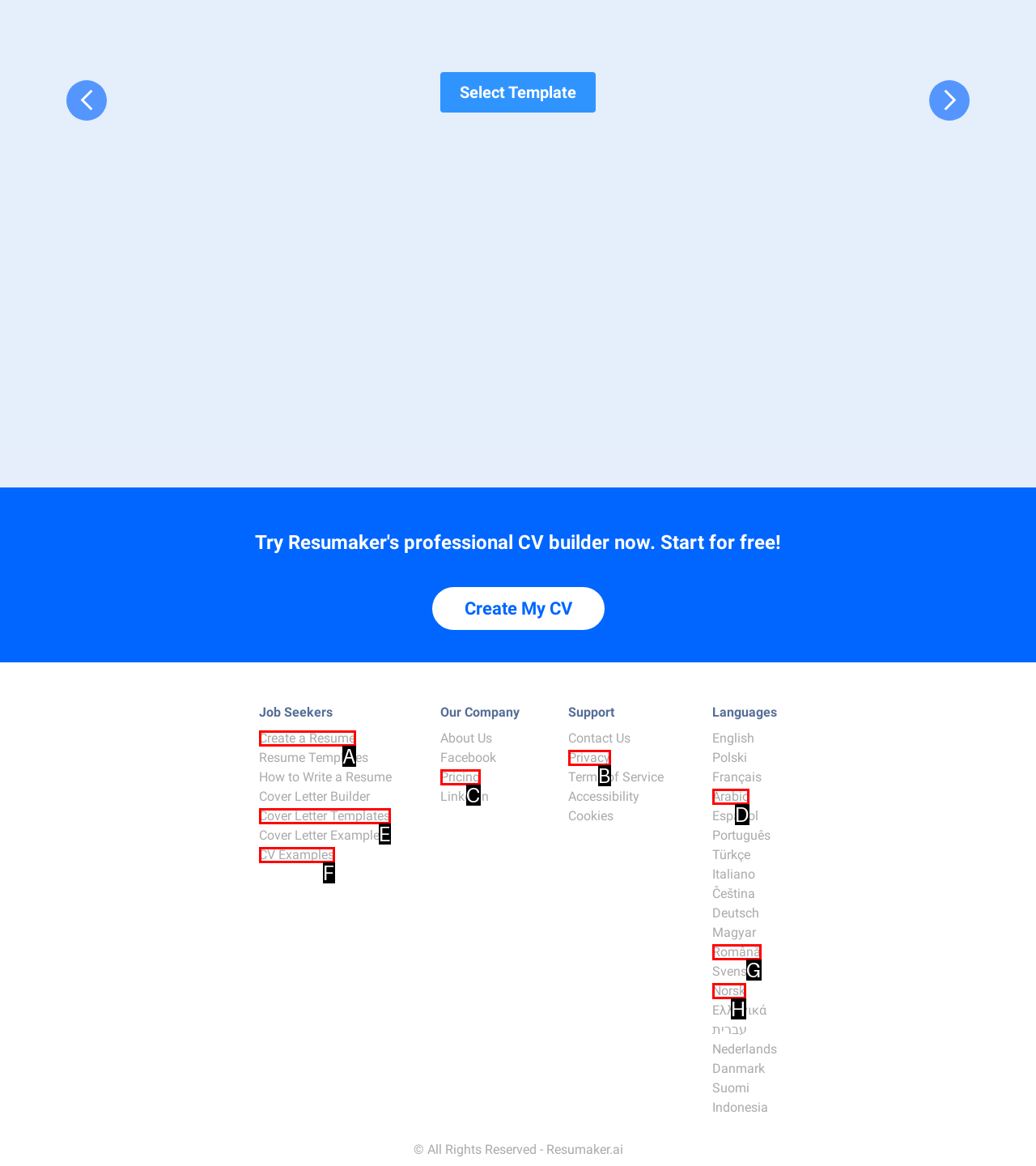Determine which HTML element corresponds to the description: Create a Resume. Provide the letter of the correct option.

A